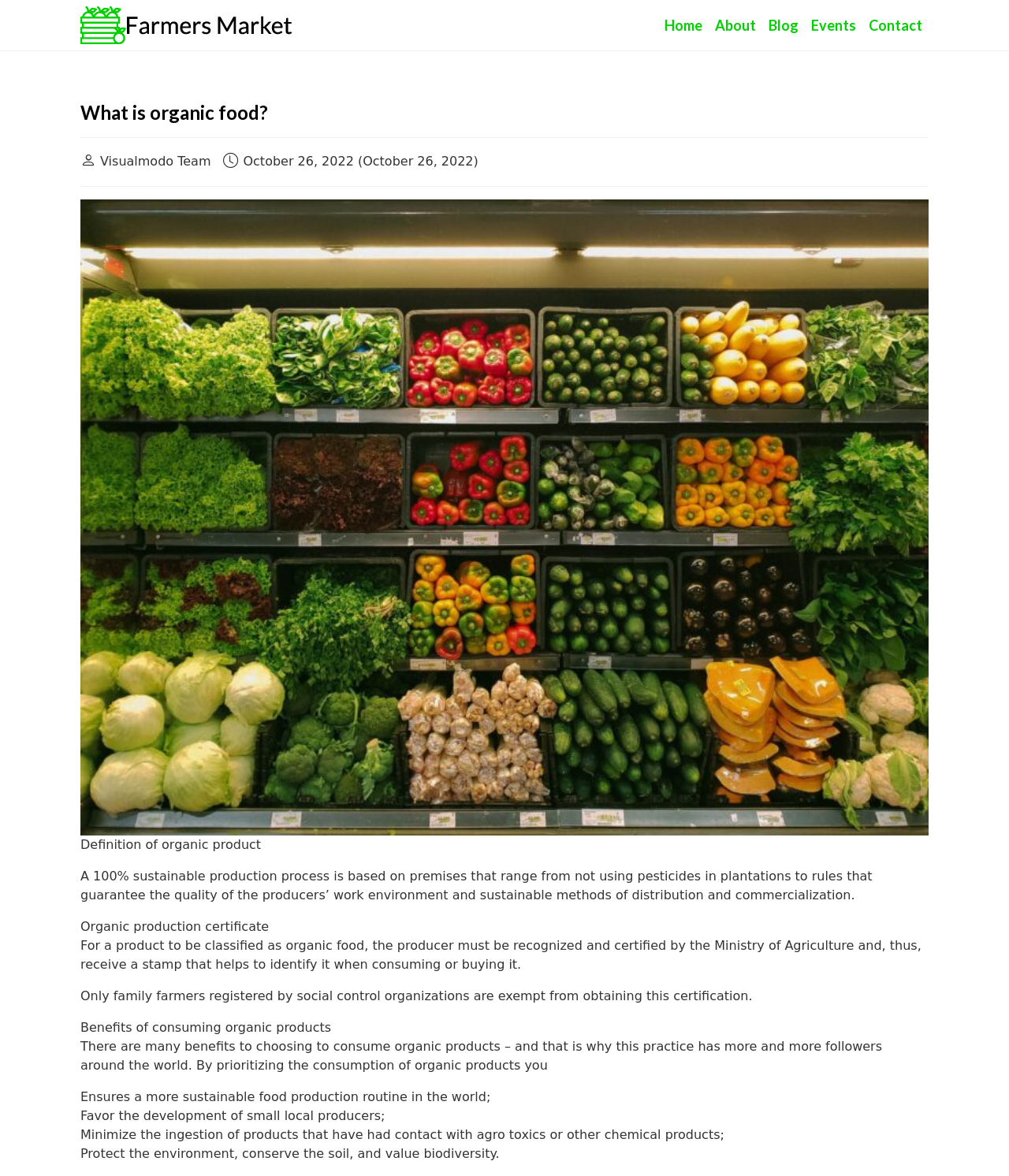Please look at the image and answer the question with a detailed explanation: What is the focus of a 100% sustainable production process?

The webpage mentions that a 100% sustainable production process is based on premises that range from not using pesticides in plantations to rules that guarantee the quality of the producers' work environment, indicating that this is one of the key focuses of sustainable production.